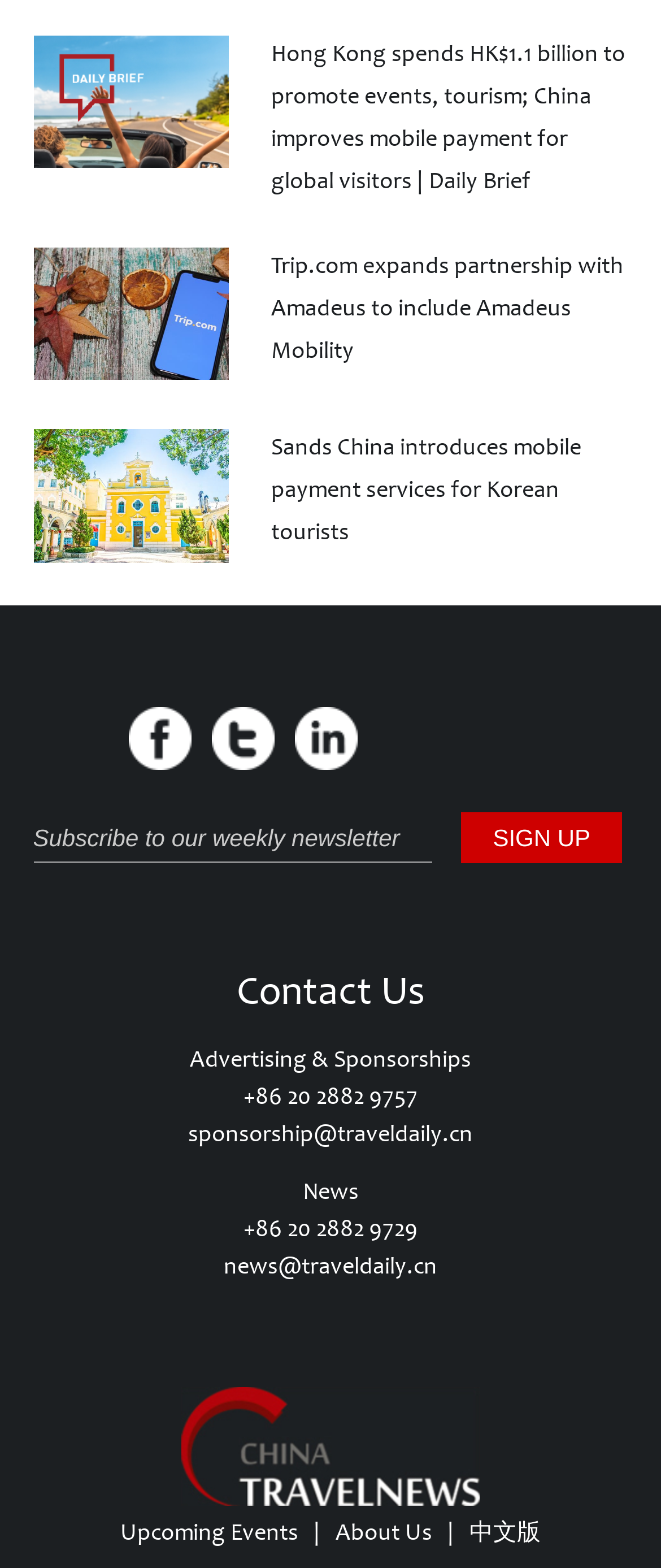Identify the bounding box coordinates of the section that should be clicked to achieve the task described: "Watch the funeral of A.B Crenstil".

None